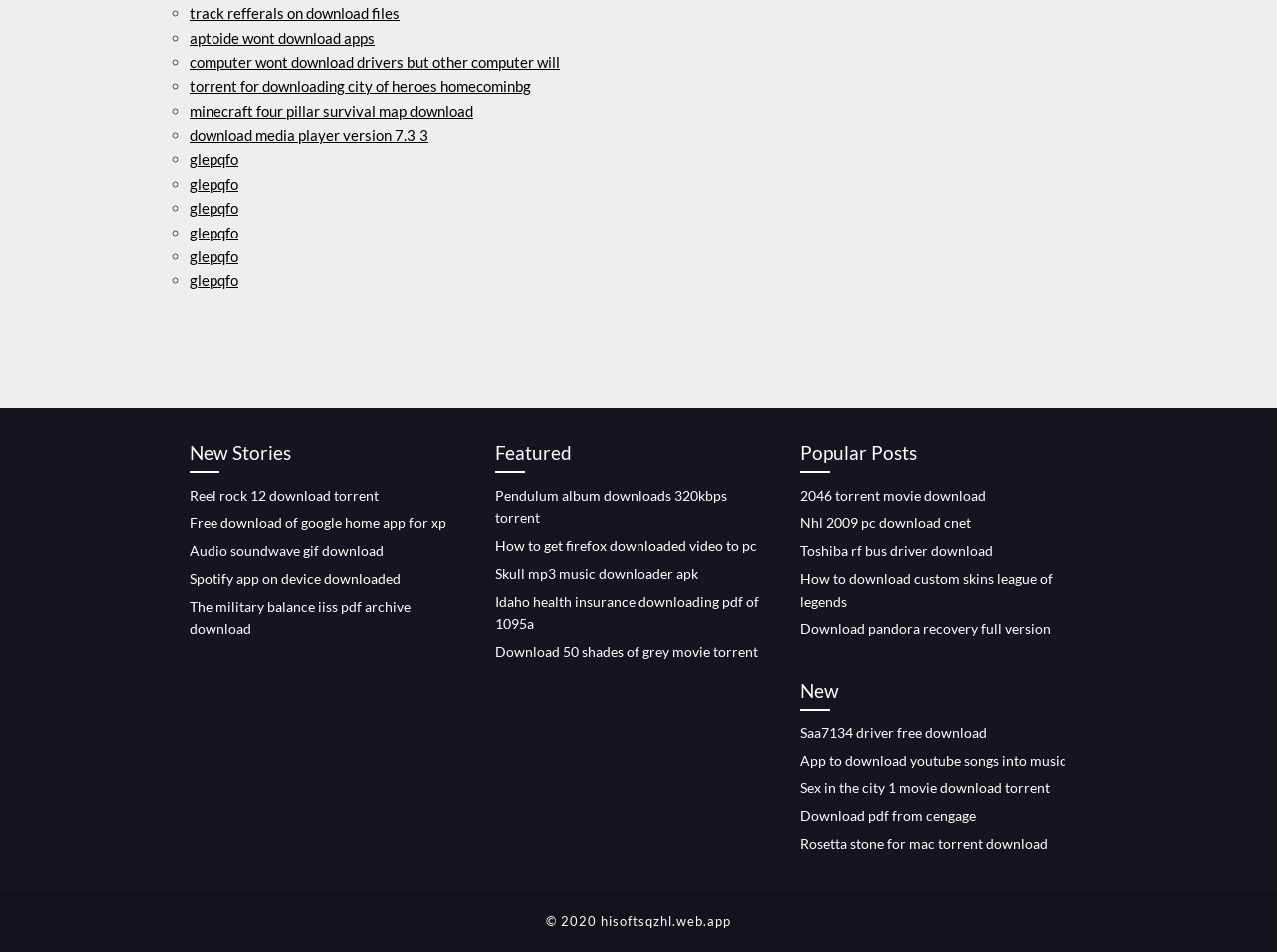Select the bounding box coordinates of the element I need to click to carry out the following instruction: "Click on '2046 torrent movie download'".

[0.627, 0.511, 0.772, 0.529]